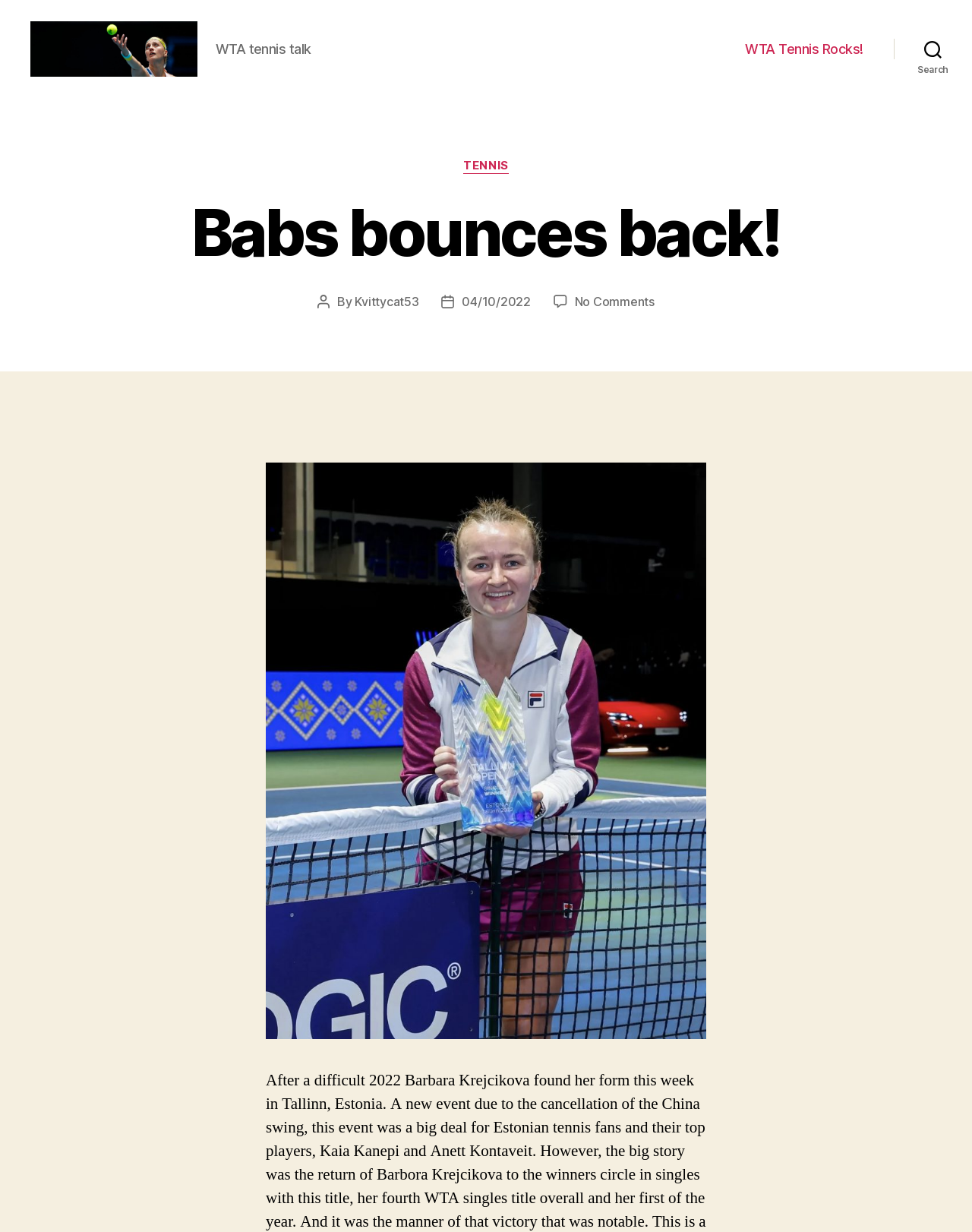What is the name of the author of the post?
Carefully analyze the image and provide a detailed answer to the question.

I found the answer by looking at the section that says 'Post author' and then finding the corresponding link that says 'Kvittycat53'.